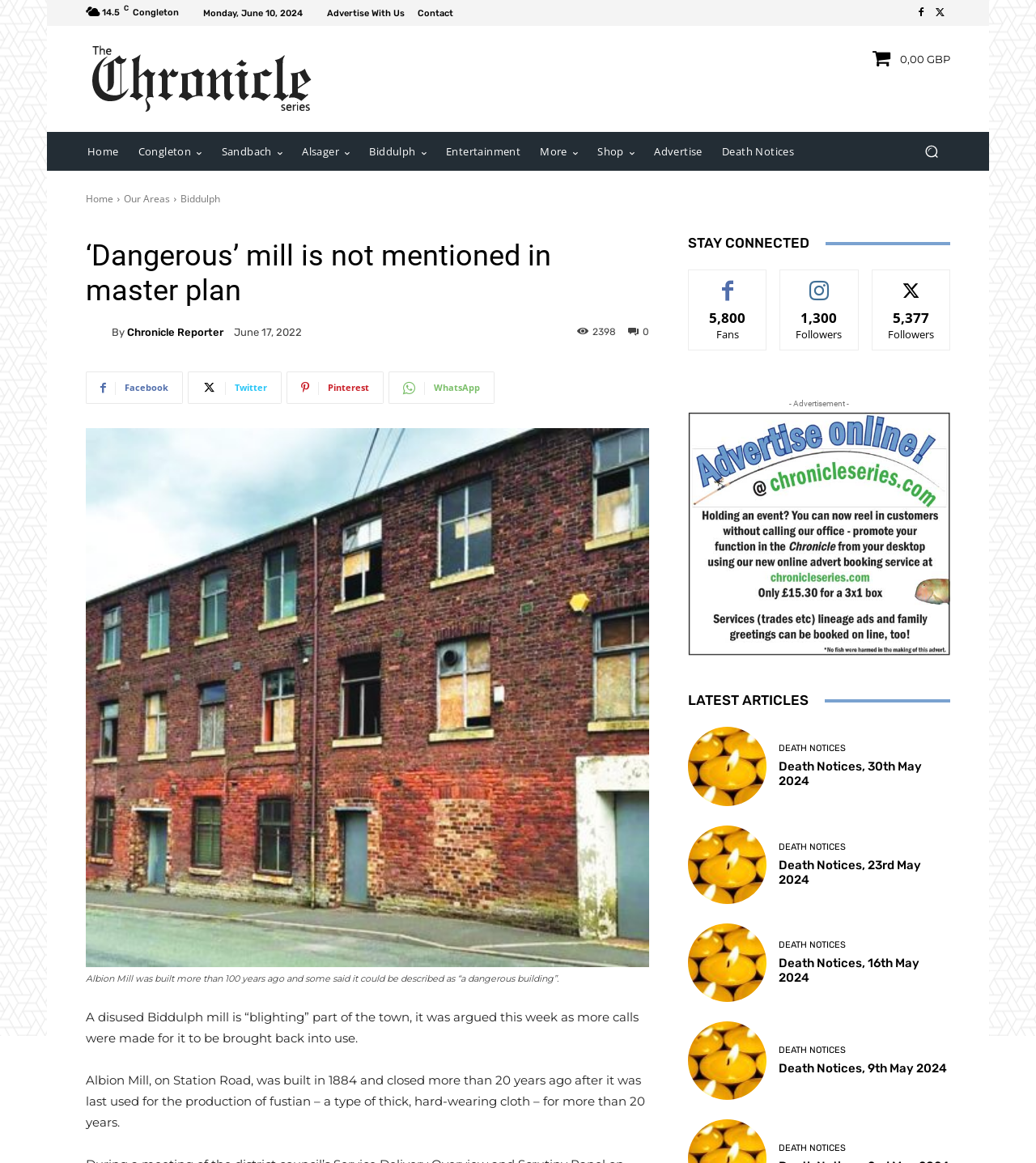Find the bounding box coordinates of the clickable element required to execute the following instruction: "Follow on Facebook". Provide the coordinates as four float numbers between 0 and 1, i.e., [left, top, right, bottom].

[0.083, 0.32, 0.177, 0.348]